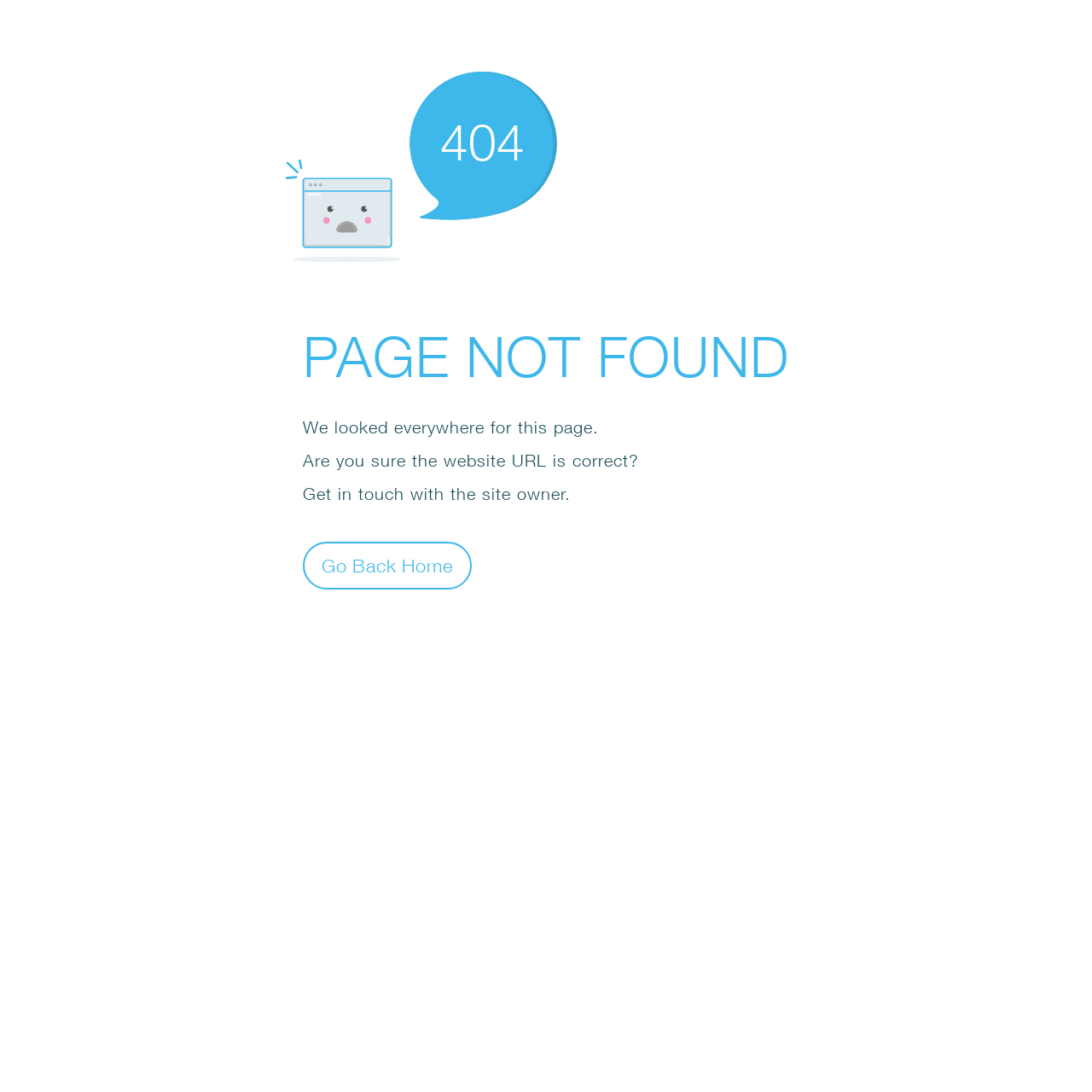Describe all significant elements and features of the webpage.

The webpage displays an error message, indicating that the page was not found. At the top, there is a small icon, an SVG element, positioned slightly to the right of the center. Below the icon, a large "404" text is displayed, followed by the main error message "PAGE NOT FOUND" in a prominent font. 

Below the main error message, there are three paragraphs of text. The first paragraph reads "We looked everywhere for this page." The second paragraph asks "Are you sure the website URL is correct?" and the third paragraph suggests "Get in touch with the site owner." 

At the bottom, there is a button labeled "Go Back Home", positioned slightly to the right of the center, allowing users to navigate back to the homepage.